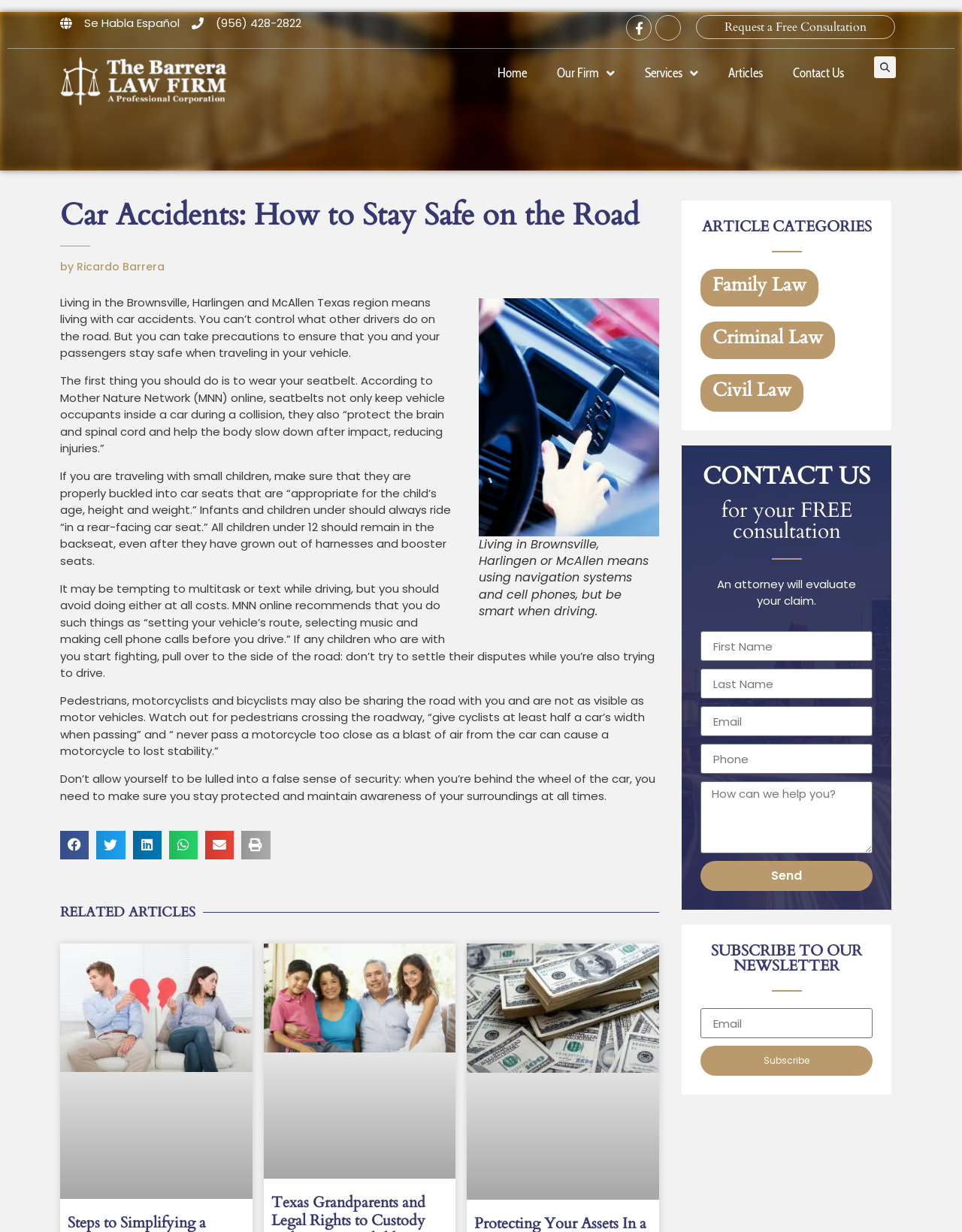Using the given description, provide the bounding box coordinates formatted as (top-left x, top-left y, bottom-right x, bottom-right y), with all values being floating point numbers between 0 and 1. Description: parent_node: Email name="form_fields[email]" placeholder="Email"

[0.728, 0.573, 0.907, 0.598]